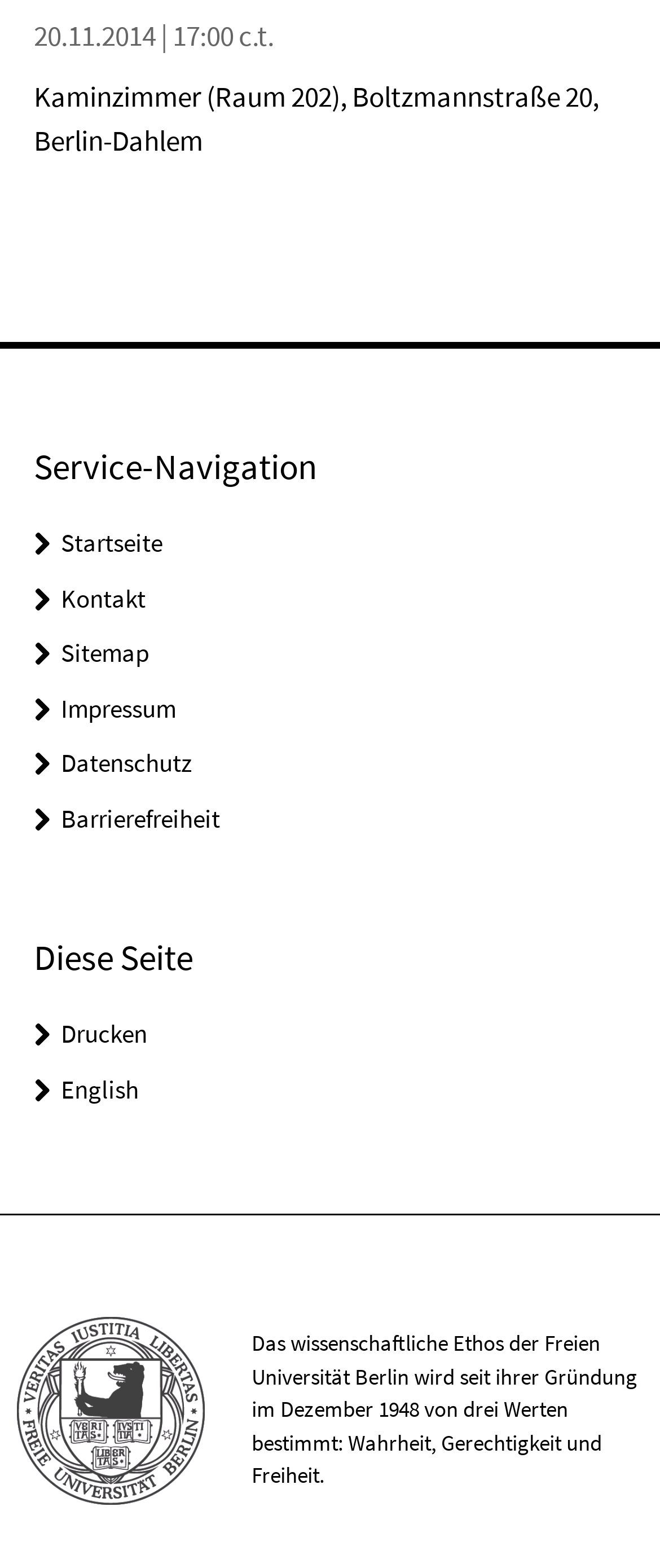Find the bounding box coordinates of the clickable area required to complete the following action: "View the sitemap".

[0.092, 0.406, 0.226, 0.426]